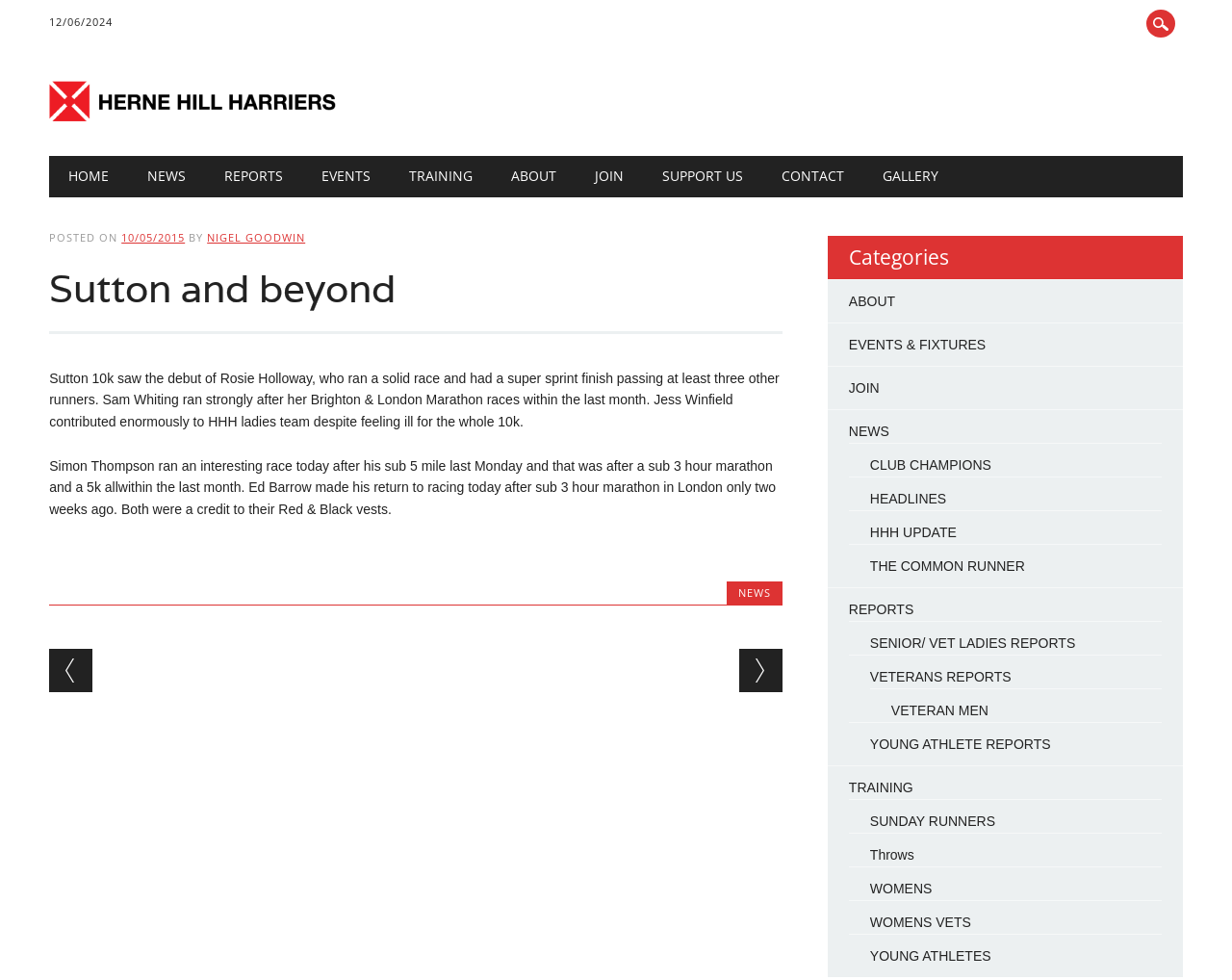Determine the bounding box coordinates of the region that needs to be clicked to achieve the task: "Click on the 'HOME' link".

[0.04, 0.16, 0.104, 0.201]